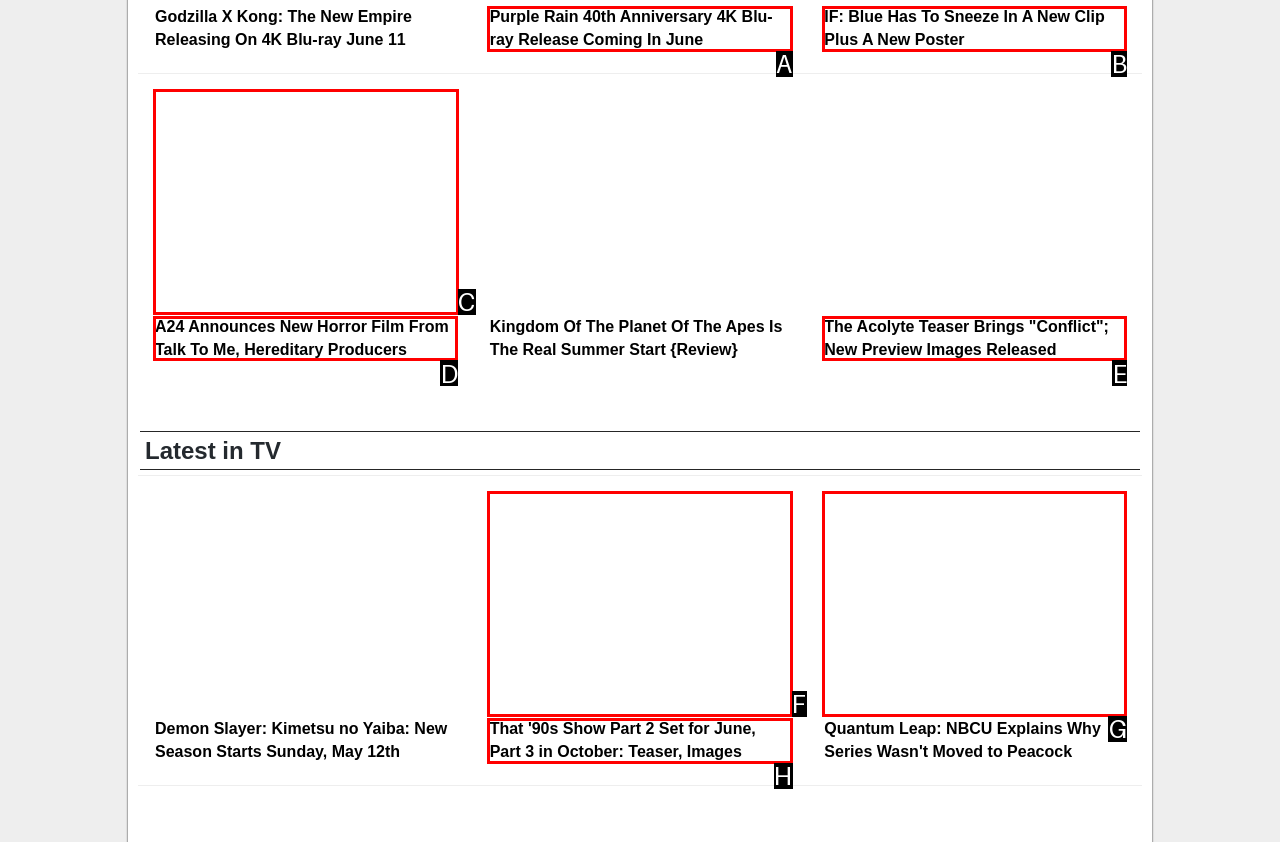From the given options, choose the one to complete the task: Get tickets for the 'Make Your Own Glass Holiday Ornaments' event
Indicate the letter of the correct option.

None